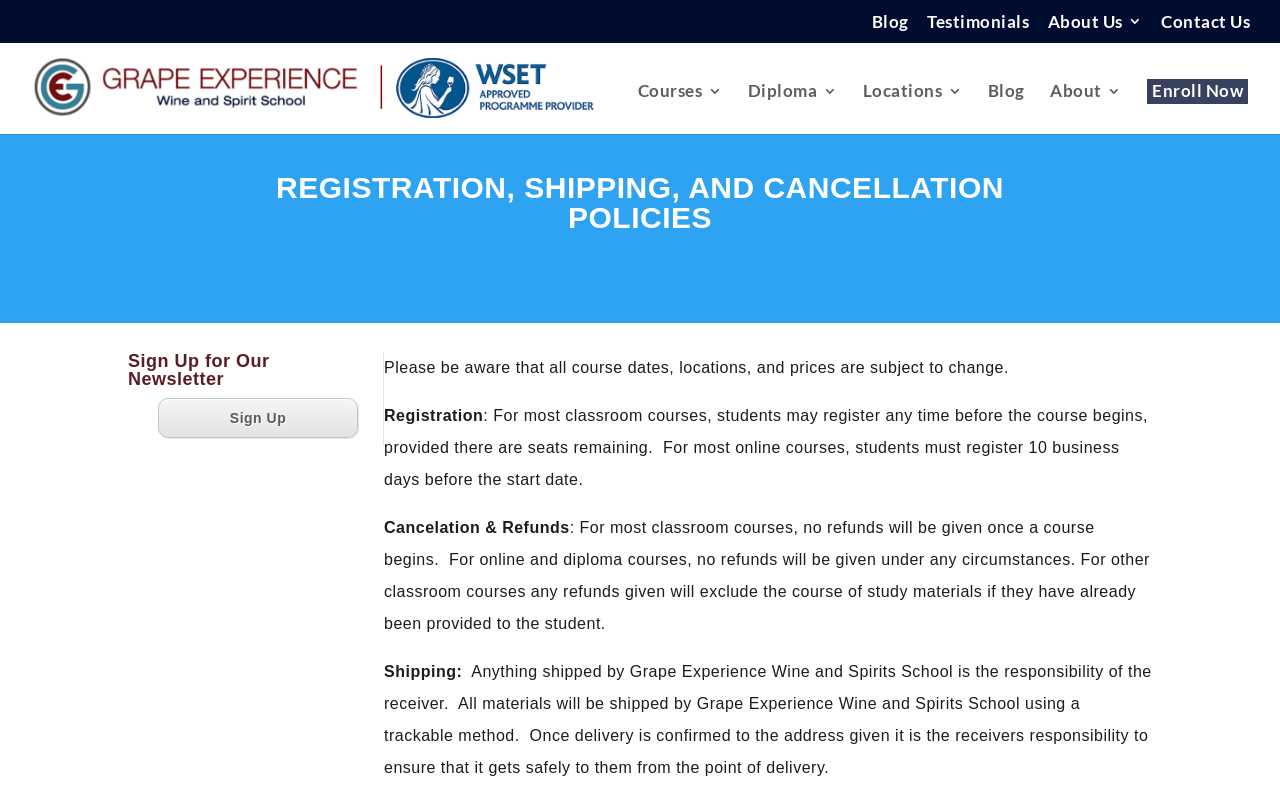Give a concise answer using one word or a phrase to the following question:
What is the purpose of the 'Enroll Now' link?

To enroll in a course